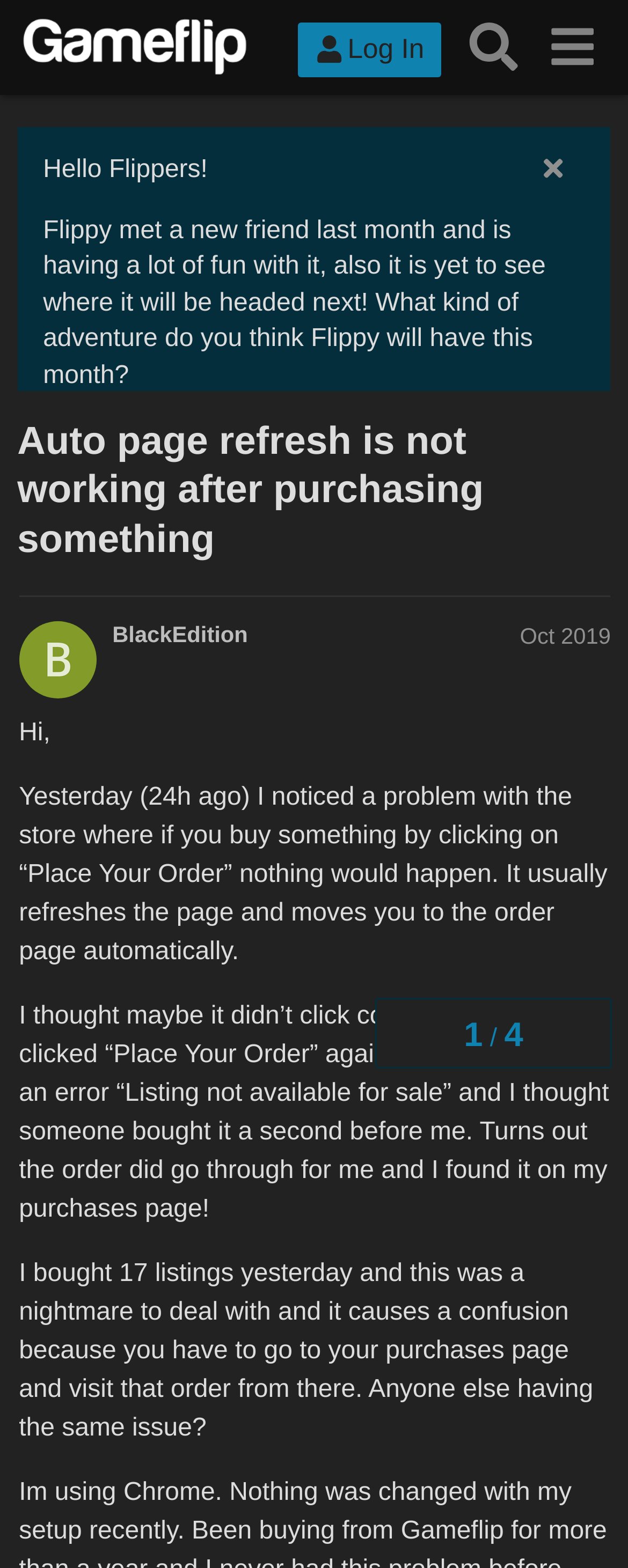Specify the bounding box coordinates of the area that needs to be clicked to achieve the following instruction: "Log in to the forum".

[0.474, 0.014, 0.704, 0.049]